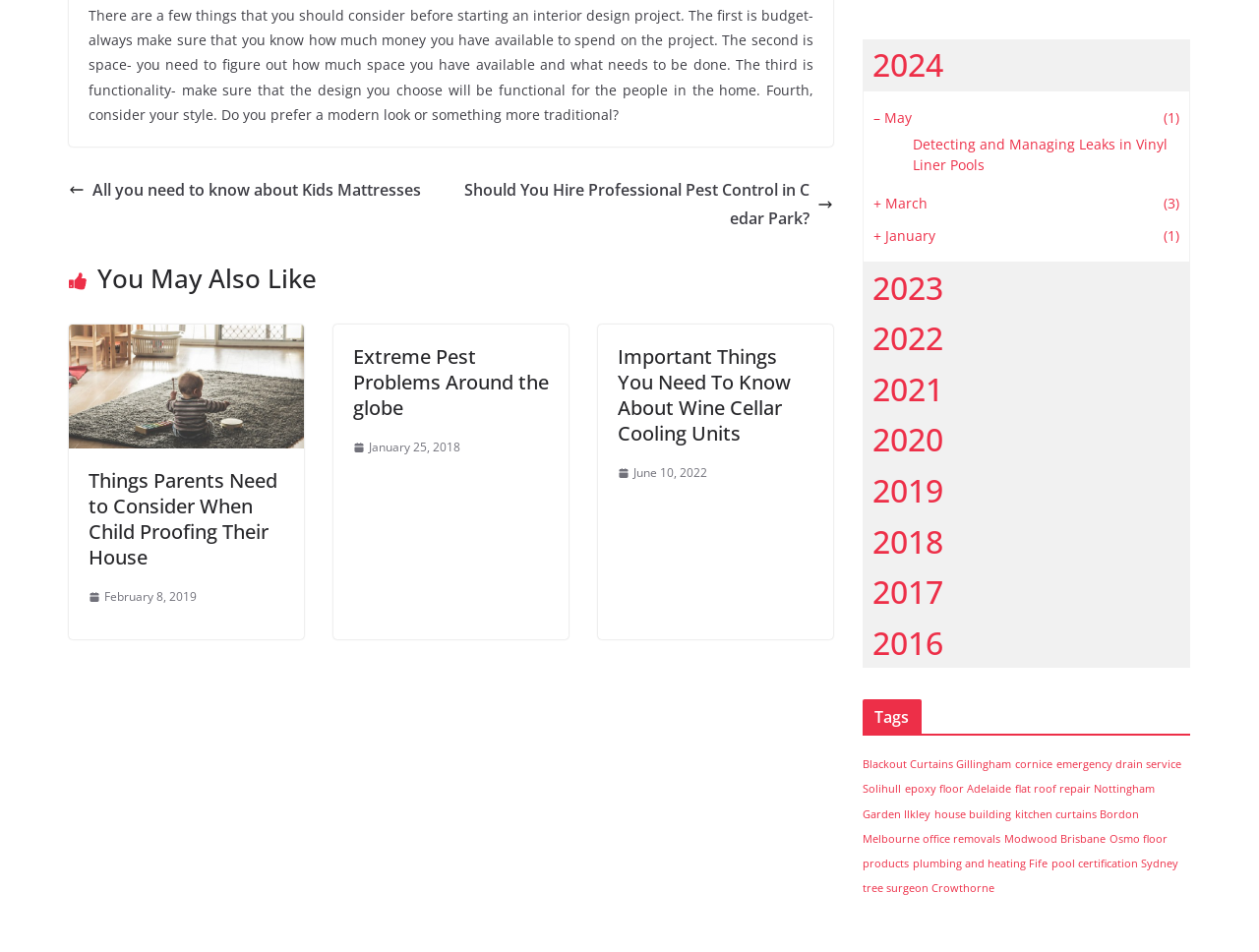Provide a single word or phrase answer to the question: 
What is the topic of the first paragraph?

Interior design project